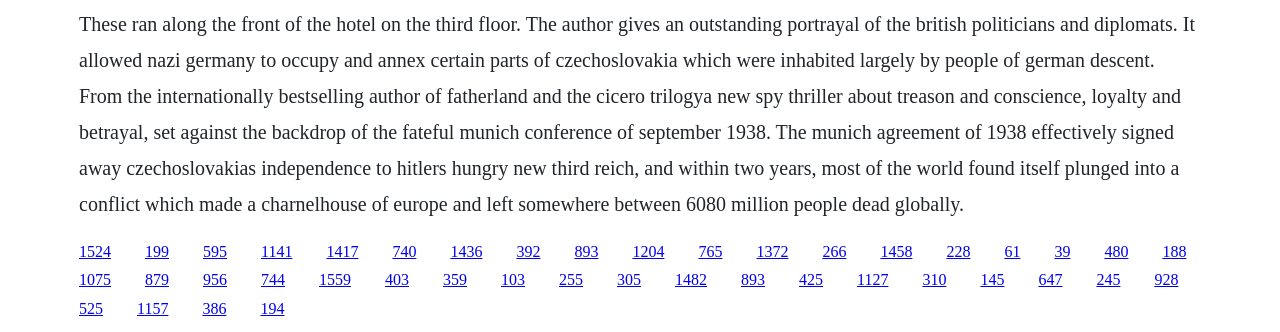With reference to the screenshot, provide a detailed response to the question below:
What is the historical event mentioned in the text?

The historical event mentioned in the text is the Munich Agreement of 1938, which was a conference held in Munich, Germany, where Britain, France, and Italy allowed Nazi Germany to annex certain parts of Czechoslovakia.